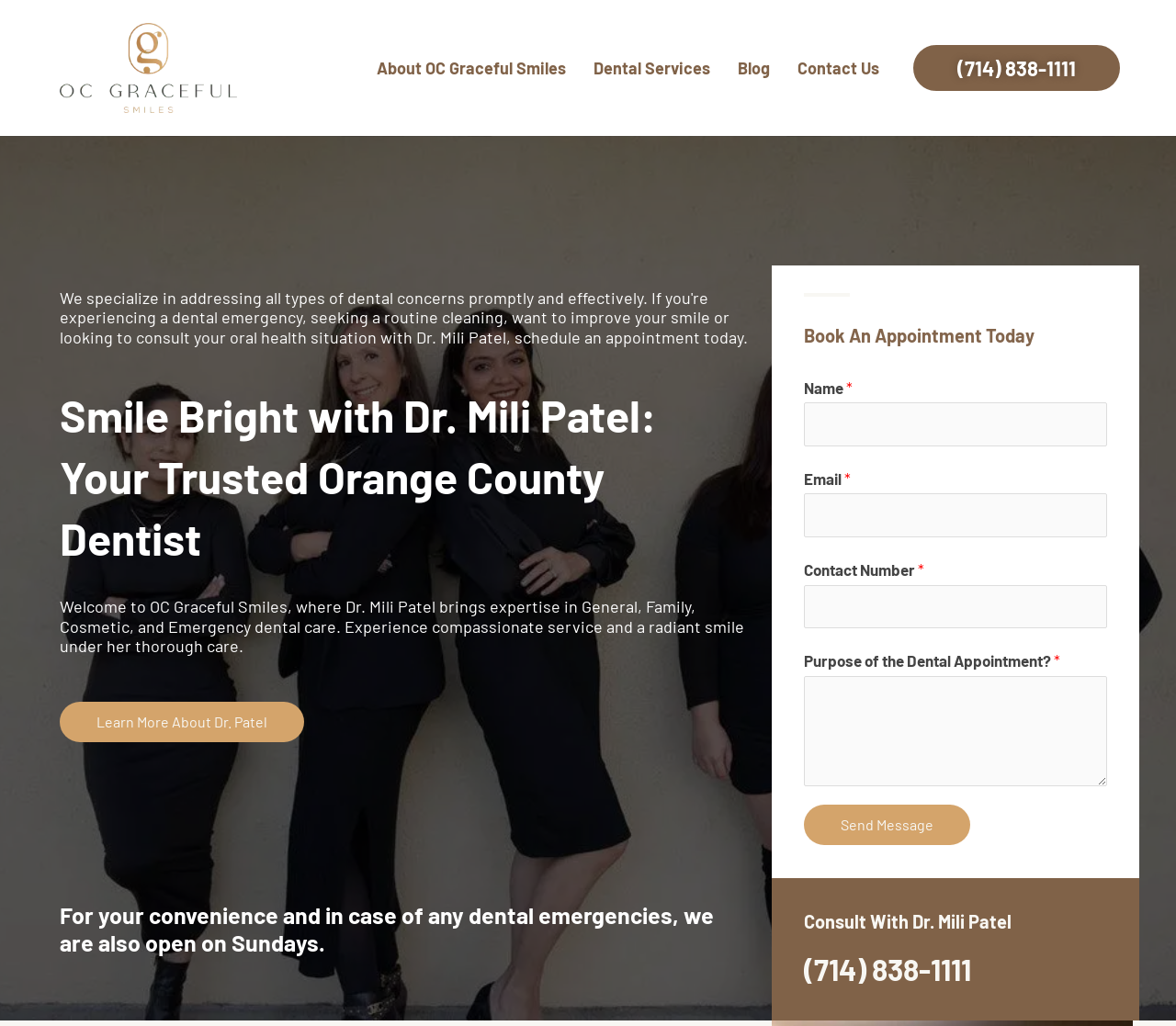Please specify the bounding box coordinates in the format (top-left x, top-left y, bottom-right x, bottom-right y), with all values as floating point numbers between 0 and 1. Identify the bounding box of the UI element described by: Dental Services

[0.493, 0.046, 0.615, 0.087]